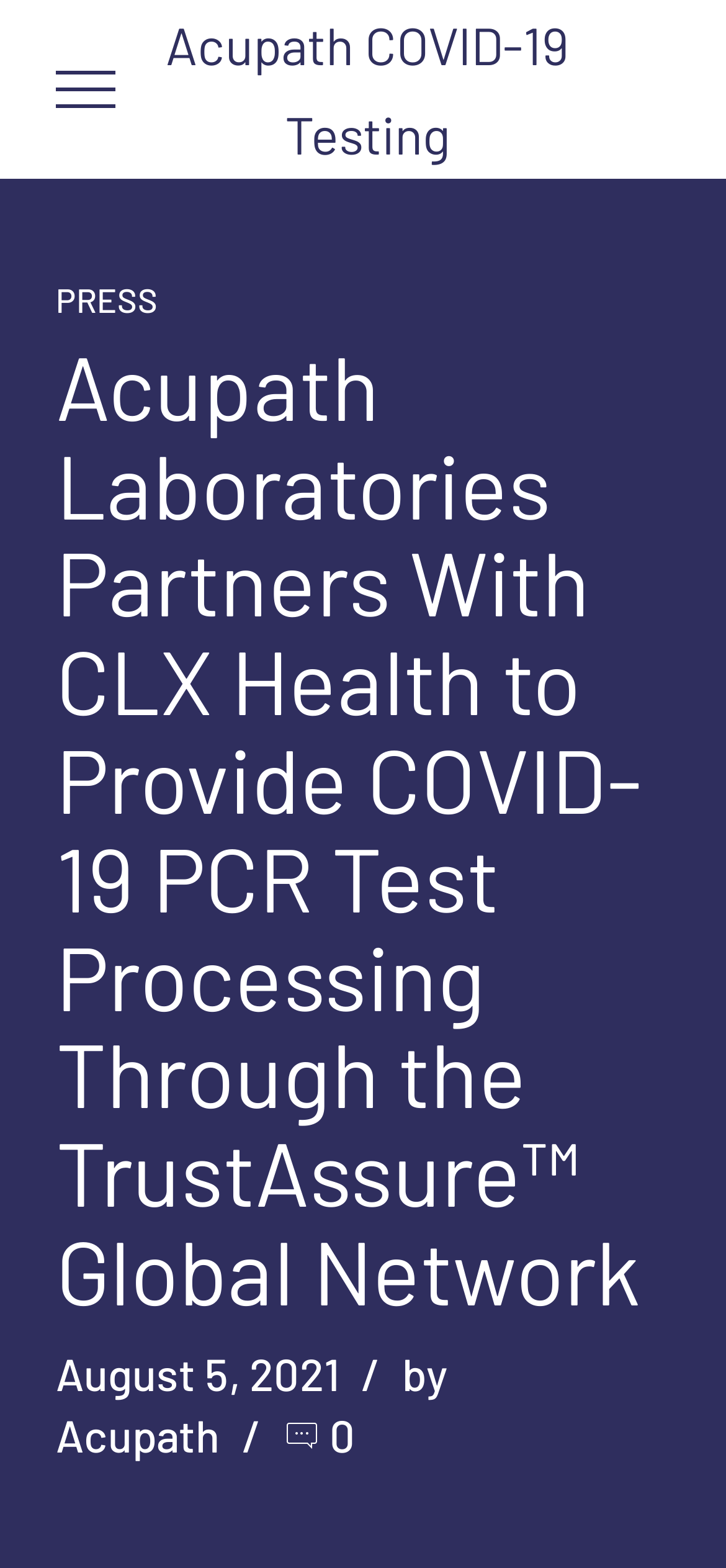What is the author of the announcement?
Please respond to the question with as much detail as possible.

The author of the announcement can be found in the link element located at the bottom of the page, which reads 'by Acupath'.